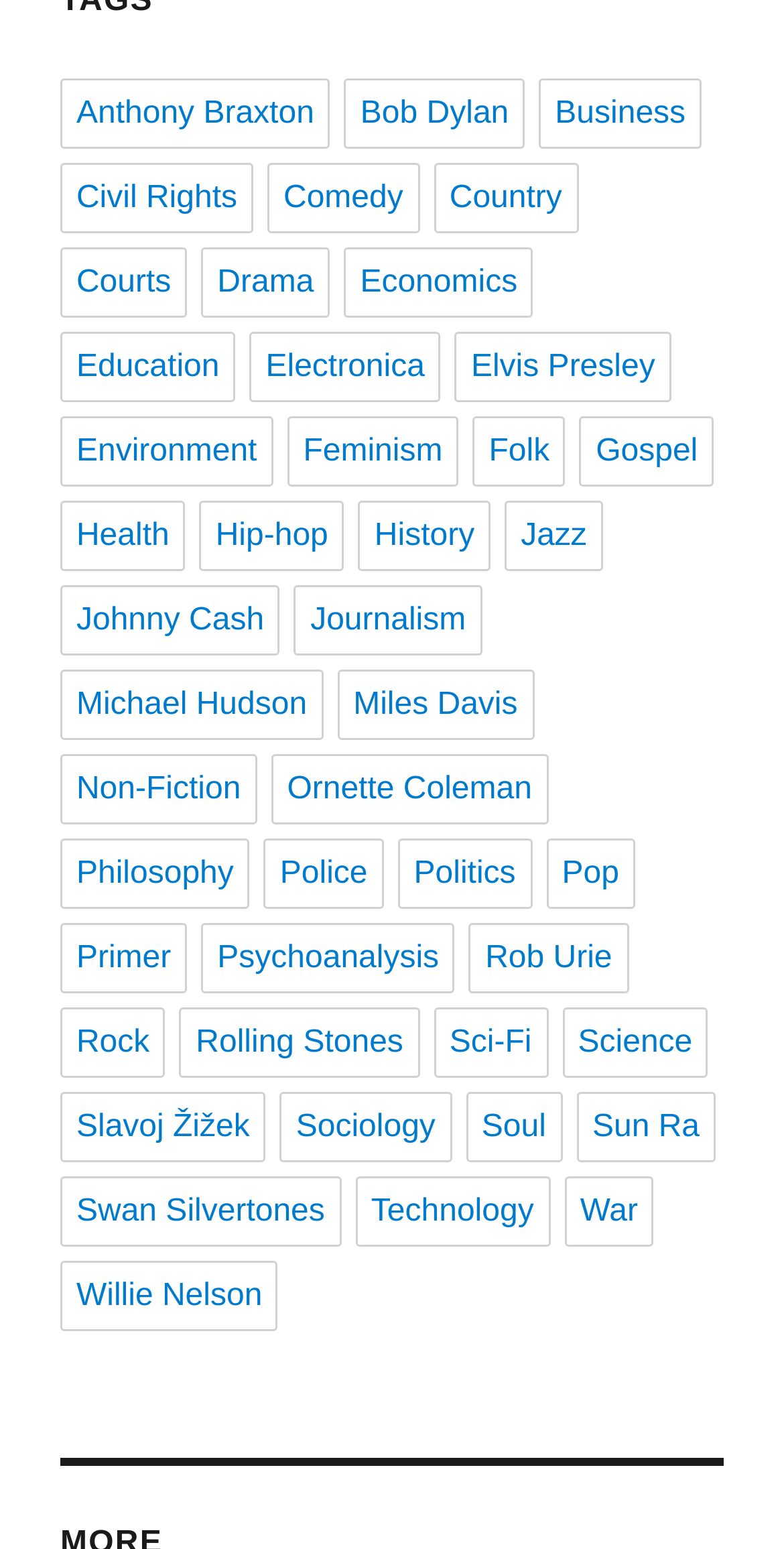How many links are there in the navigation?
Look at the image and answer the question using a single word or phrase.

883